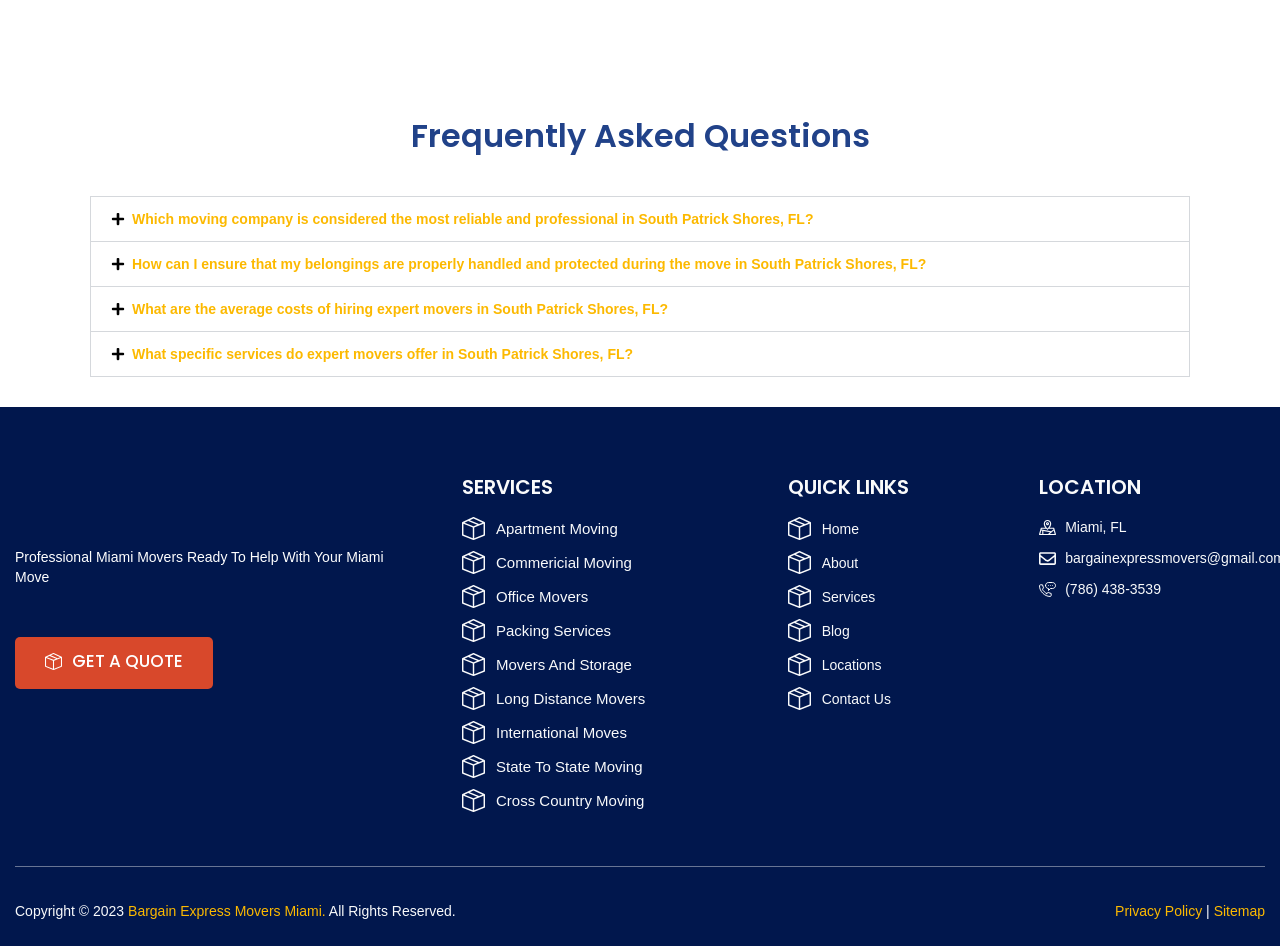Identify the bounding box coordinates of the clickable section necessary to follow the following instruction: "Click the 'Contact Us' link". The coordinates should be presented as four float numbers from 0 to 1, i.e., [left, top, right, bottom].

[0.616, 0.727, 0.784, 0.751]